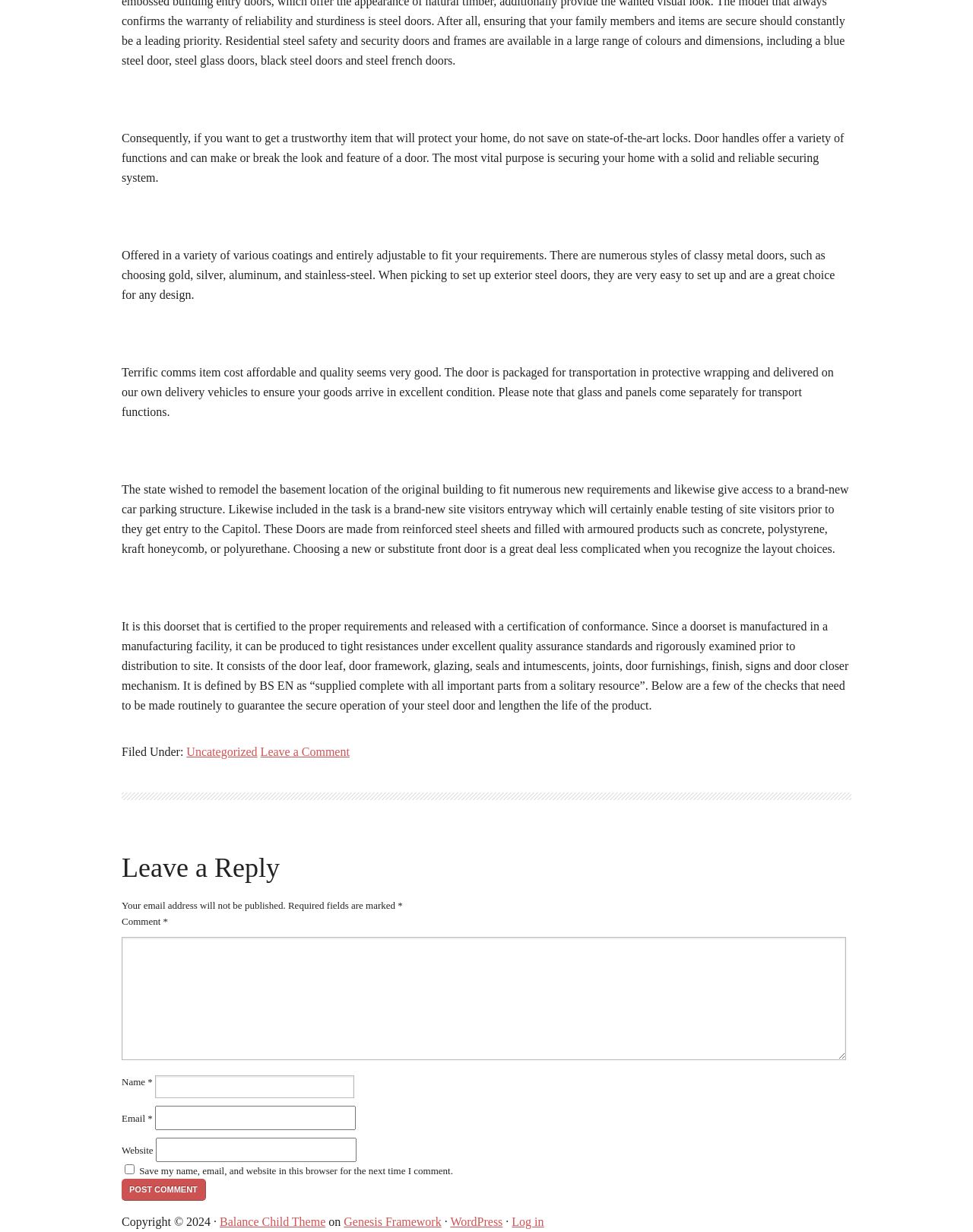Please answer the following question using a single word or phrase: 
What is the purpose of the 'Save my name, email, and website' checkbox?

Save information for next comment